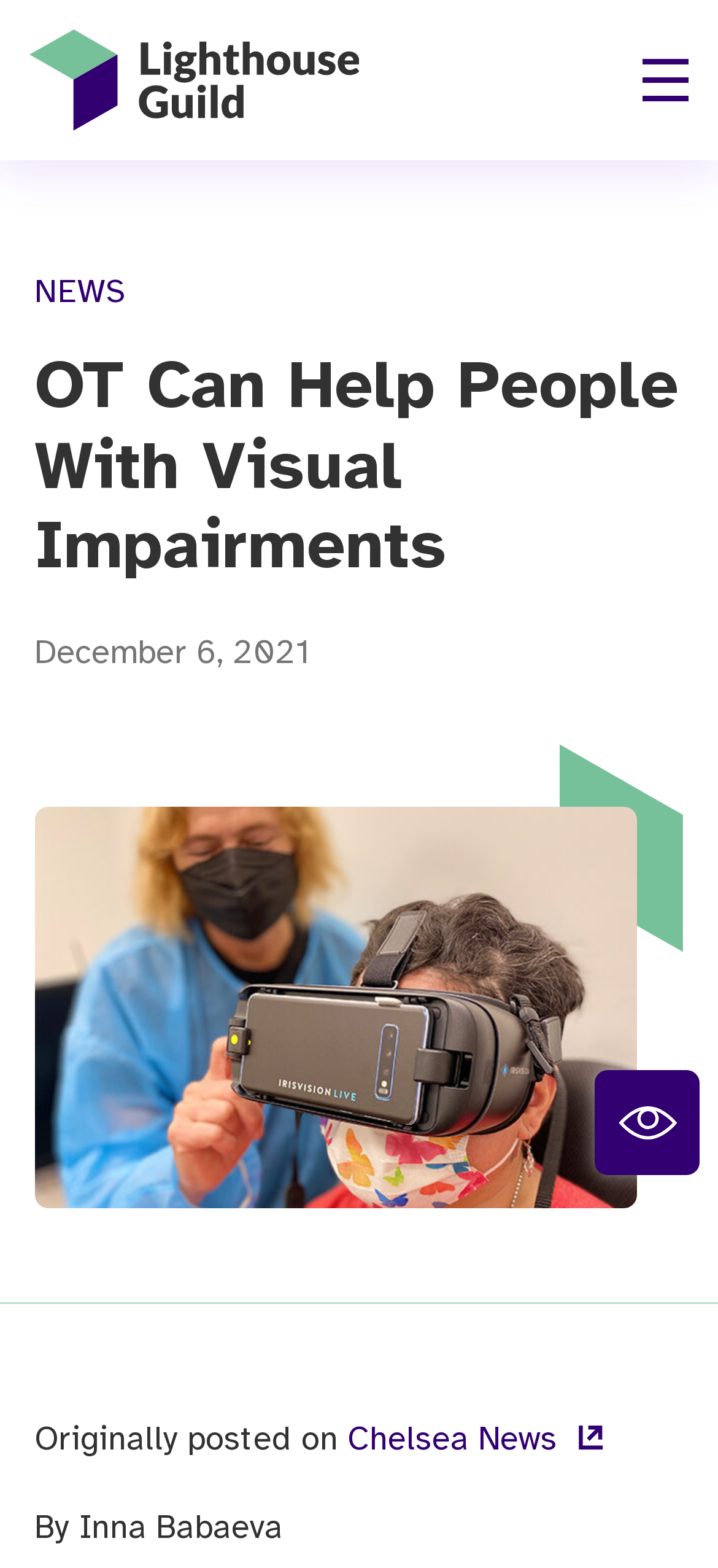Respond with a single word or phrase to the following question: What is the name of the website originally posted on?

Chelsea News